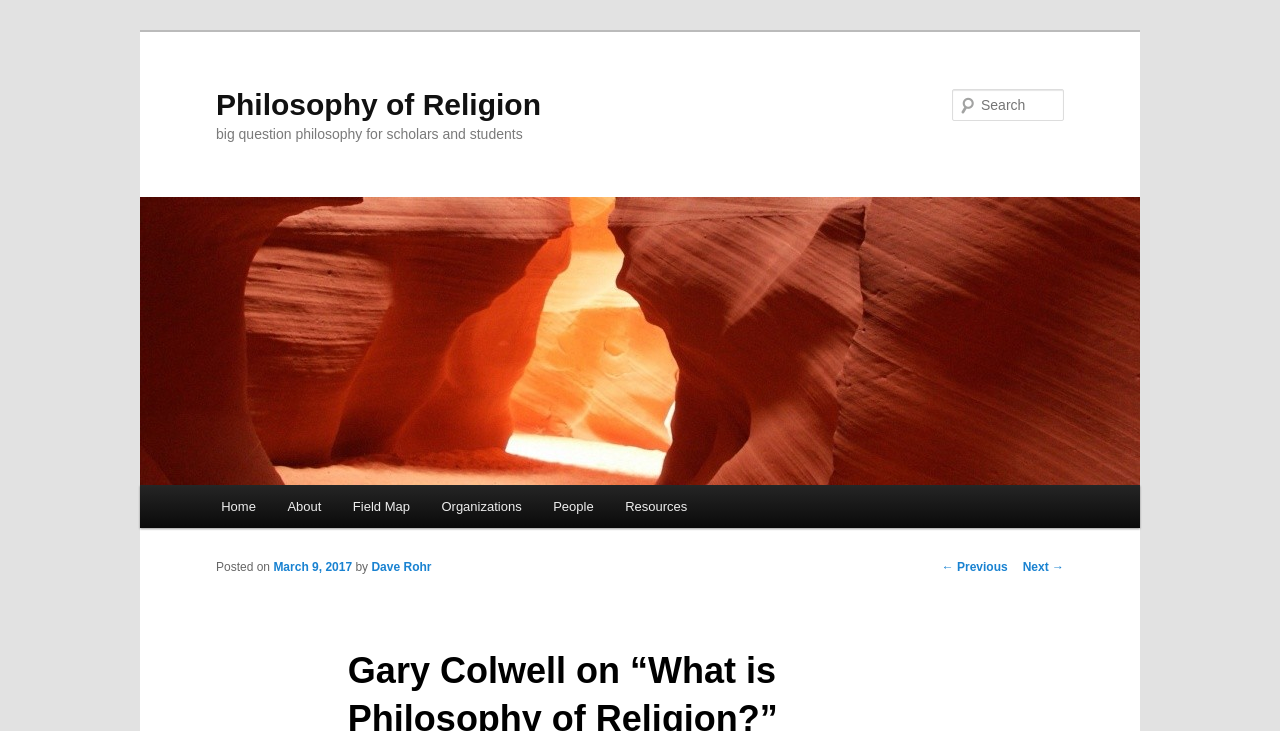Find the bounding box coordinates for the element that must be clicked to complete the instruction: "Search for a topic". The coordinates should be four float numbers between 0 and 1, indicated as [left, top, right, bottom].

[0.744, 0.122, 0.831, 0.166]